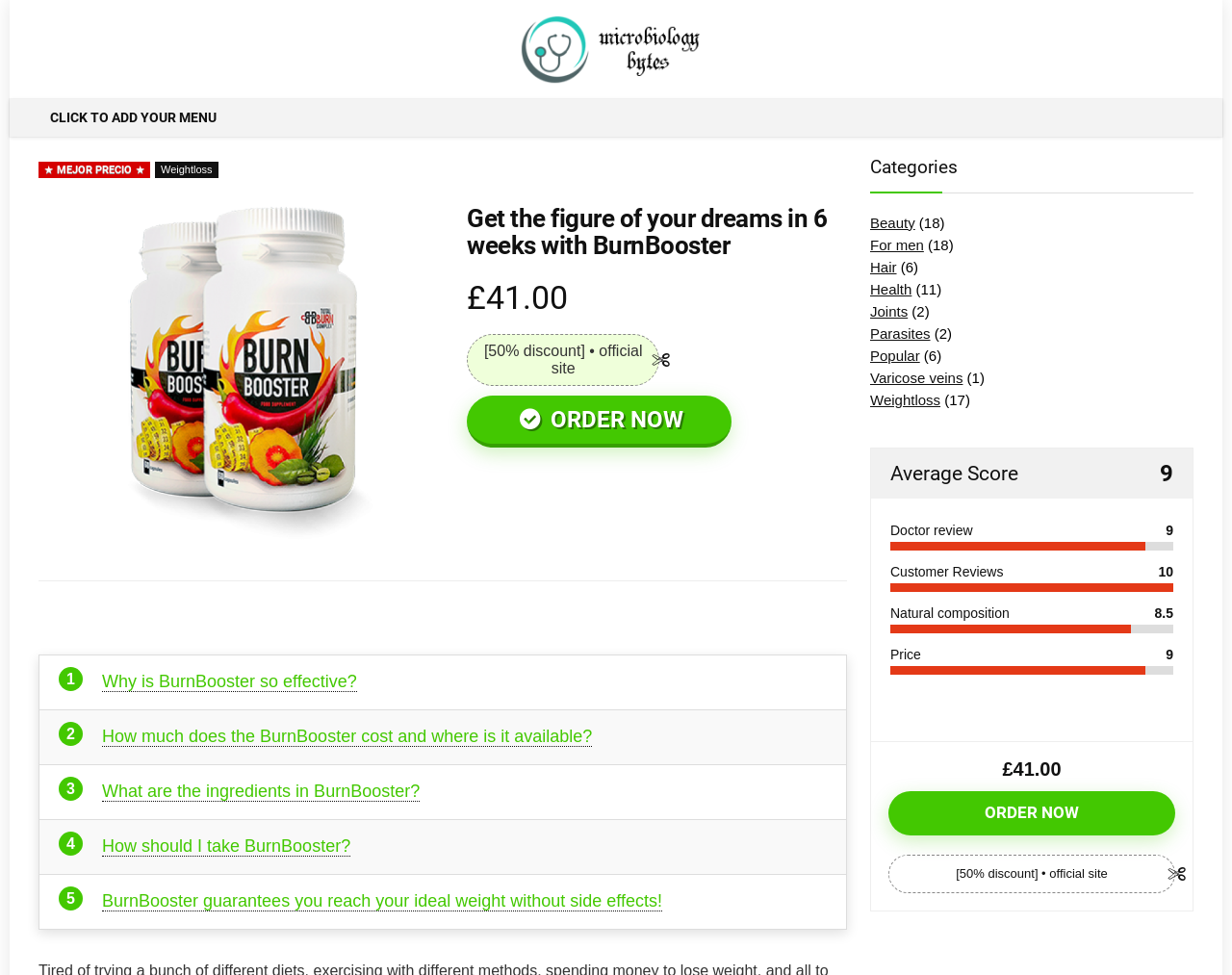Where can I buy BurnBooster?
Refer to the image and provide a thorough answer to the question.

The webpage mentions that BurnBooster is available in pharmacies, although it does not specify which pharmacies or provide a direct link to purchase.